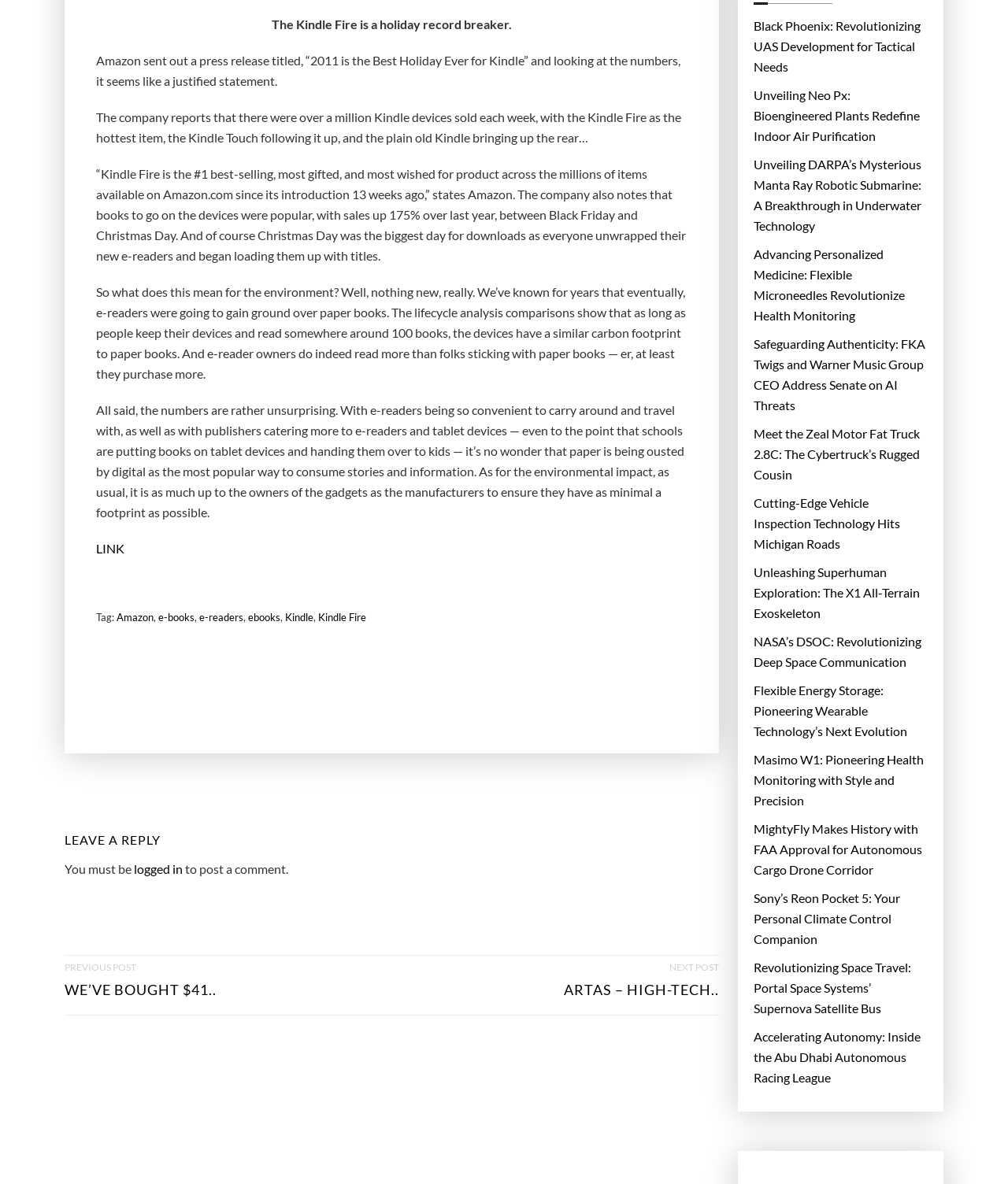Can you find the bounding box coordinates for the element to click on to achieve the instruction: "Click on the 'Kindle Fire' tag"?

[0.316, 0.513, 0.363, 0.53]